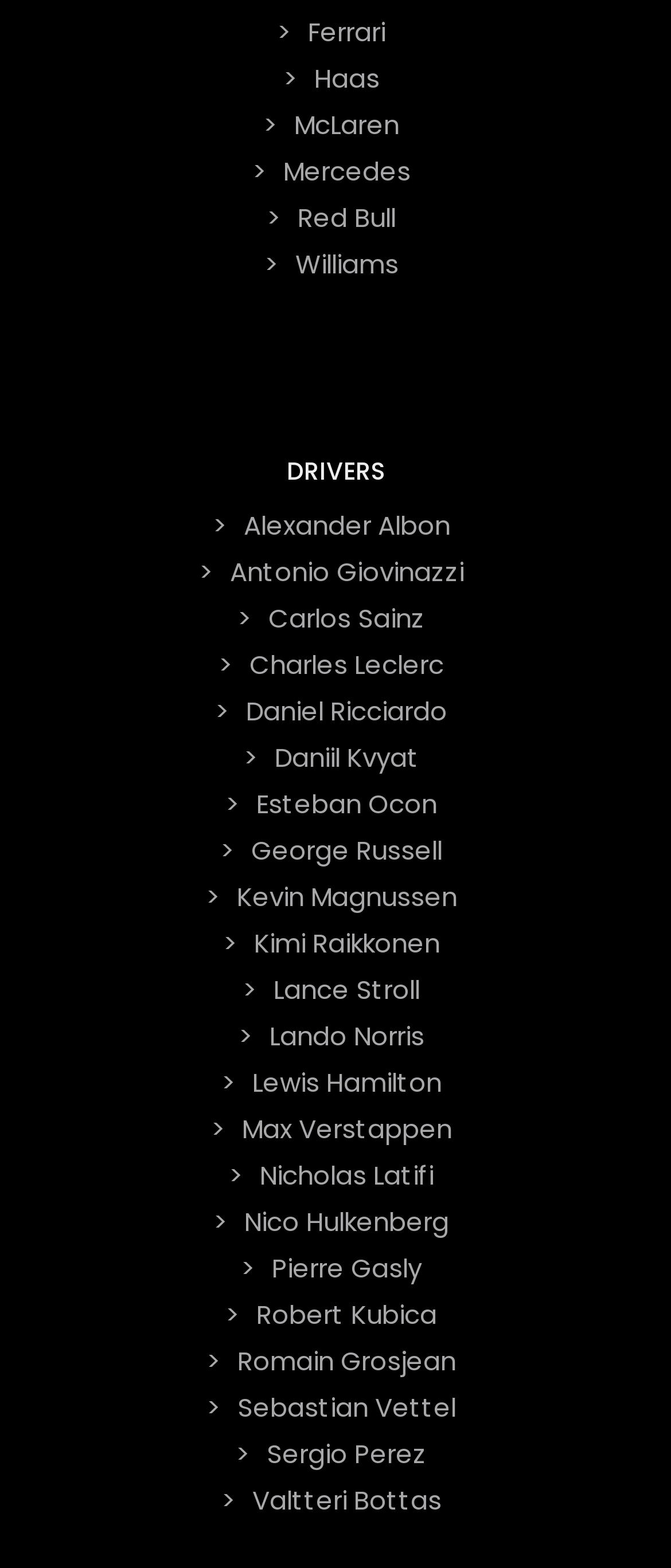Respond with a single word or phrase to the following question: Who is the driver listed below Carlos Sainz?

Charles Leclerc